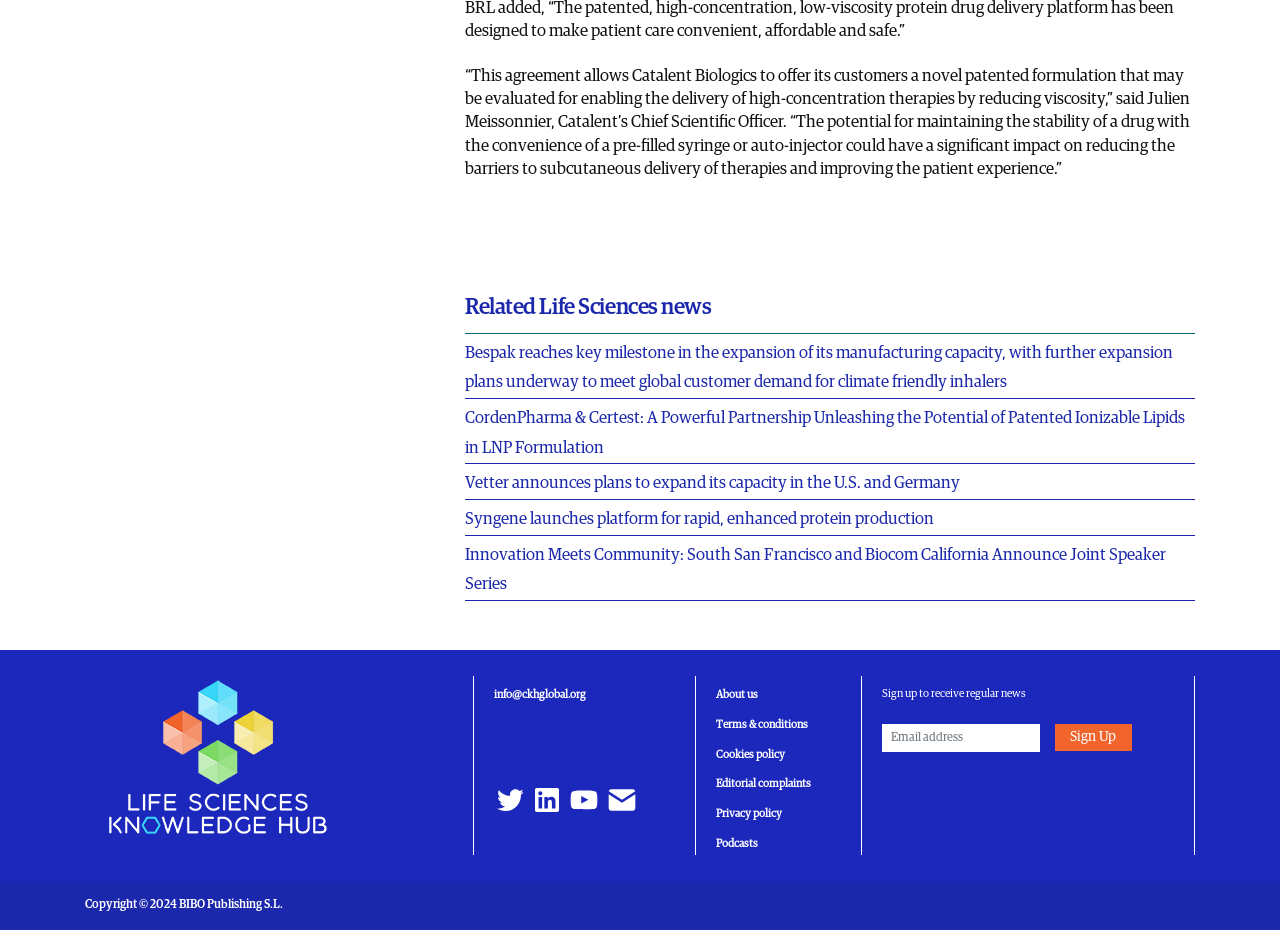Determine the bounding box for the UI element as described: "Editorial complaints". The coordinates should be represented as four float numbers between 0 and 1, formatted as [left, top, right, bottom].

[0.559, 0.837, 0.633, 0.849]